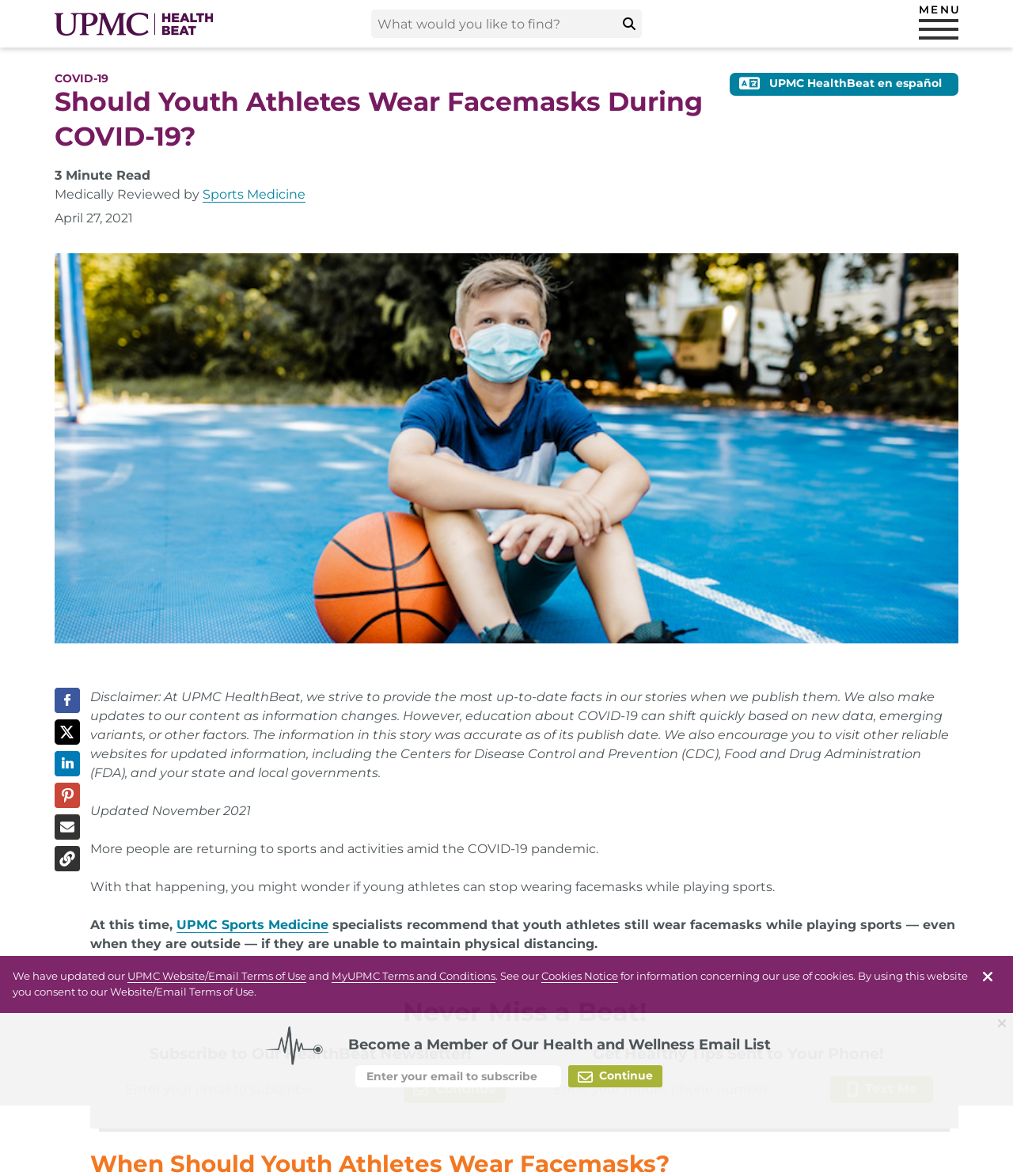Answer the question below using just one word or a short phrase: 
What is the recommended action for youth athletes during sports?

Wear facemasks